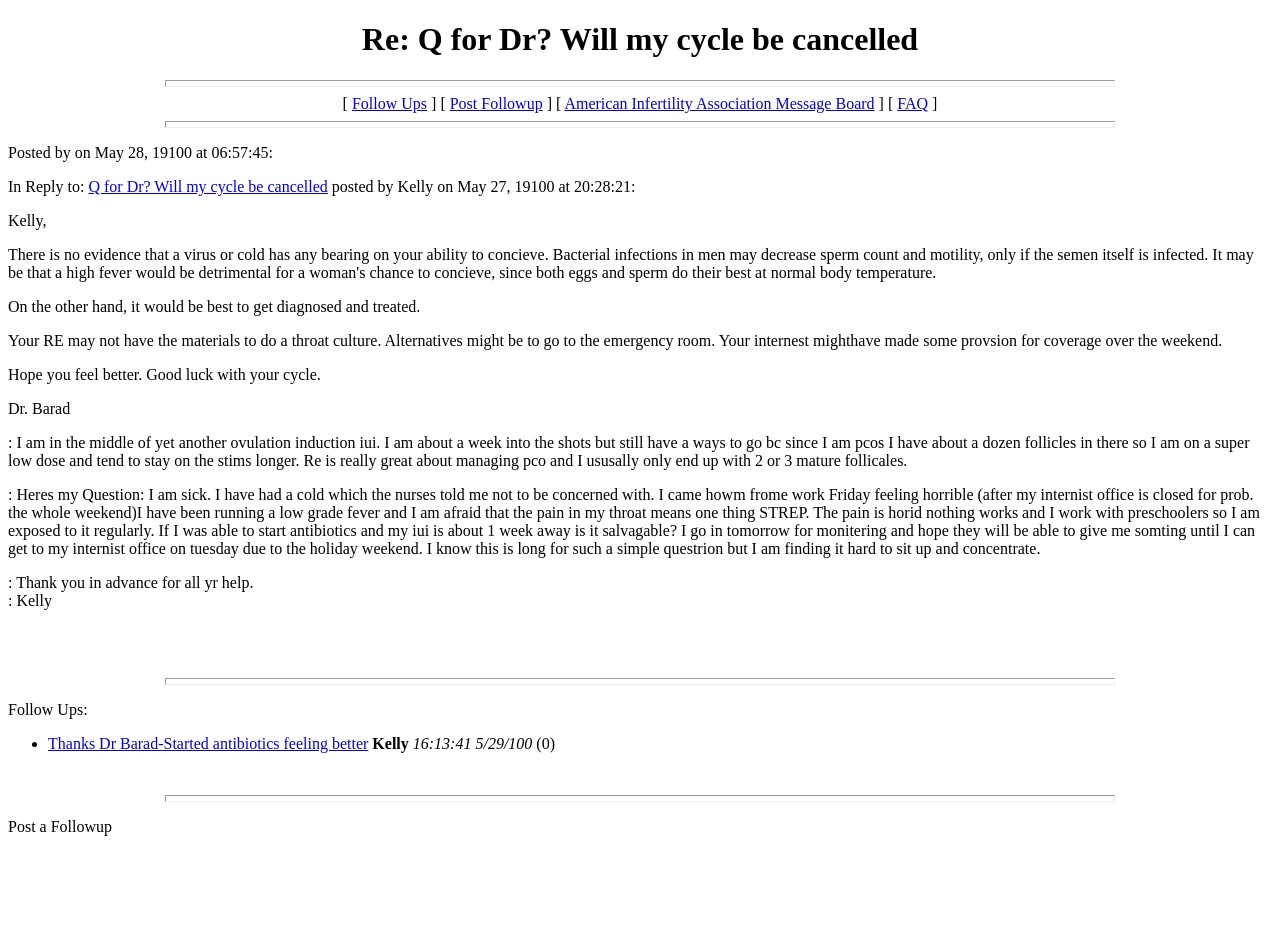Locate the bounding box coordinates of the element you need to click to accomplish the task described by this instruction: "Post a Followup".

[0.006, 0.884, 0.088, 0.903]